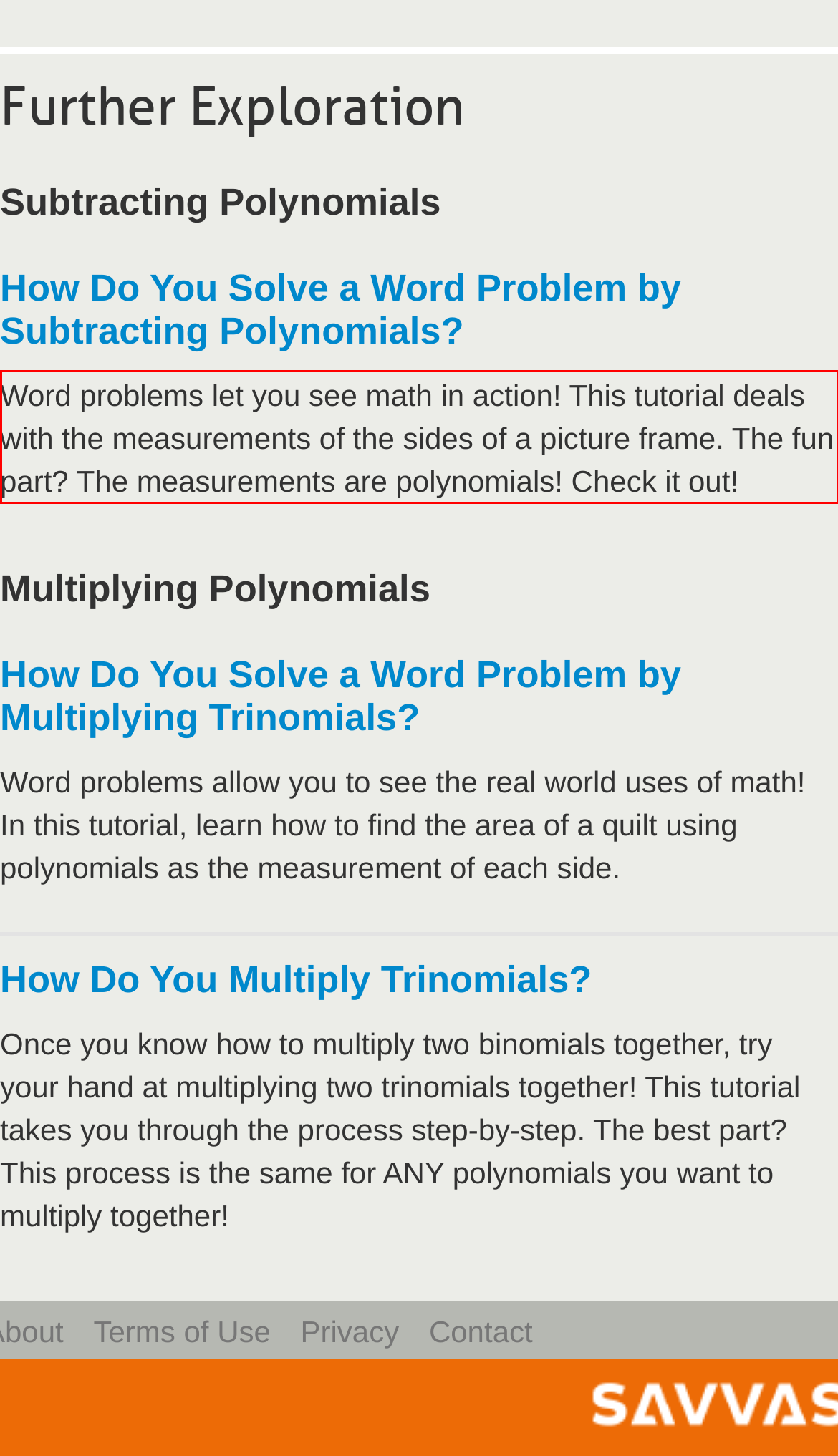You have a screenshot of a webpage, and there is a red bounding box around a UI element. Utilize OCR to extract the text within this red bounding box.

Word problems let you see math in action! This tutorial deals with the measurements of the sides of a picture frame. The fun part? The measurements are polynomials! Check it out!